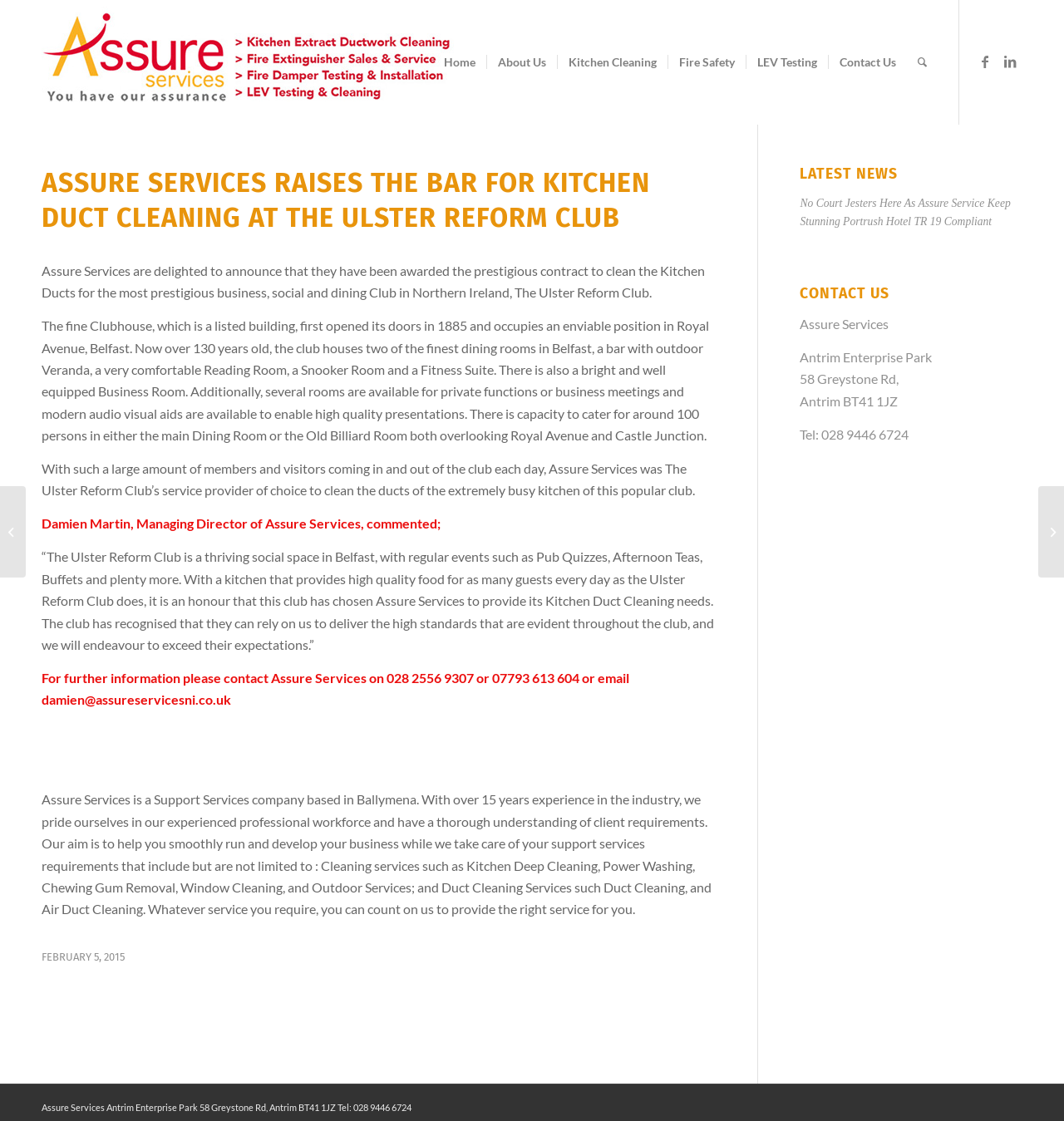Please find the bounding box coordinates of the clickable region needed to complete the following instruction: "Contact Assure Services via email". The bounding box coordinates must consist of four float numbers between 0 and 1, i.e., [left, top, right, bottom].

[0.039, 0.617, 0.217, 0.631]